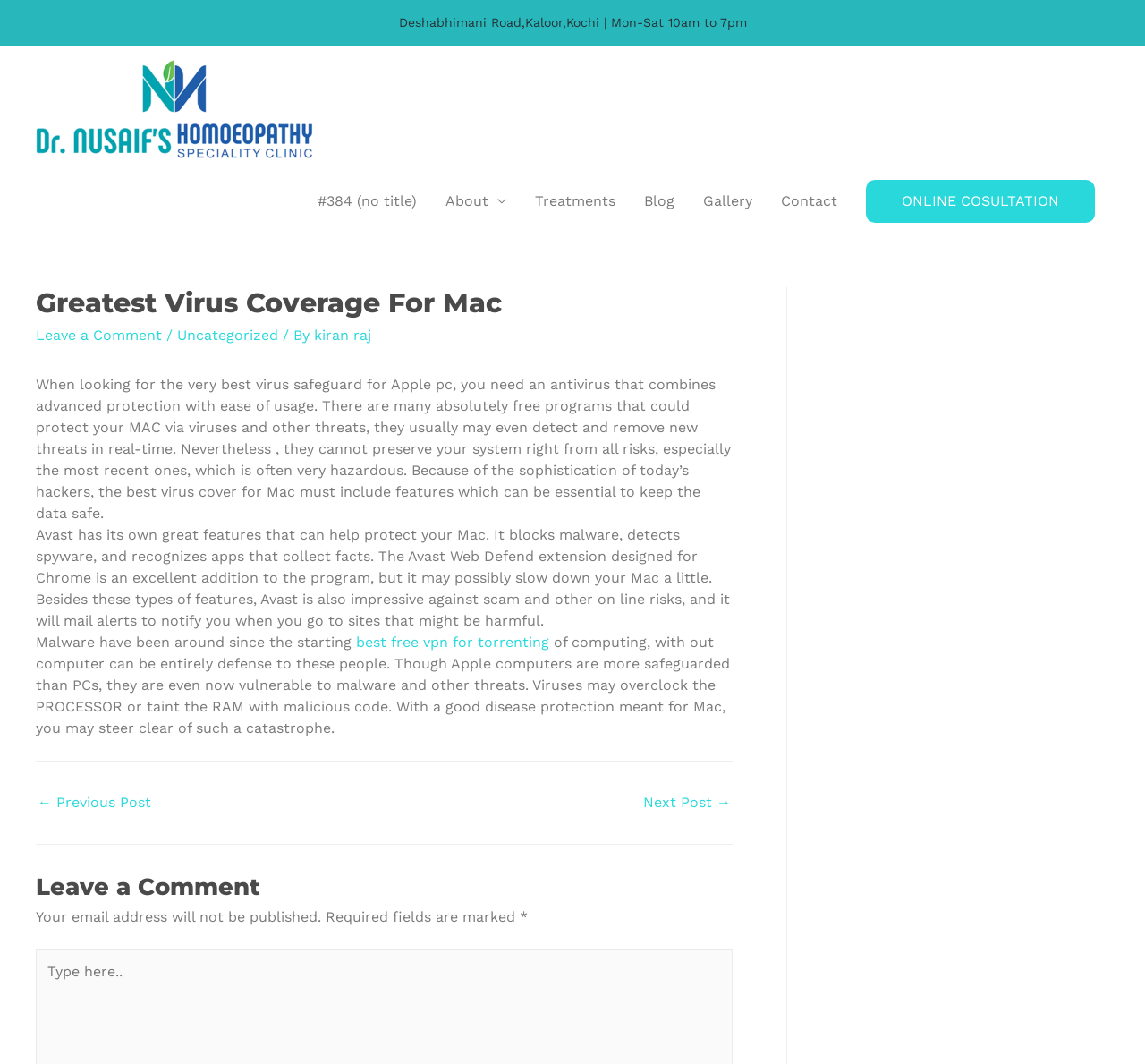Determine the bounding box coordinates of the clickable area required to perform the following instruction: "View the FAQ page". The coordinates should be represented as four float numbers between 0 and 1: [left, top, right, bottom].

None